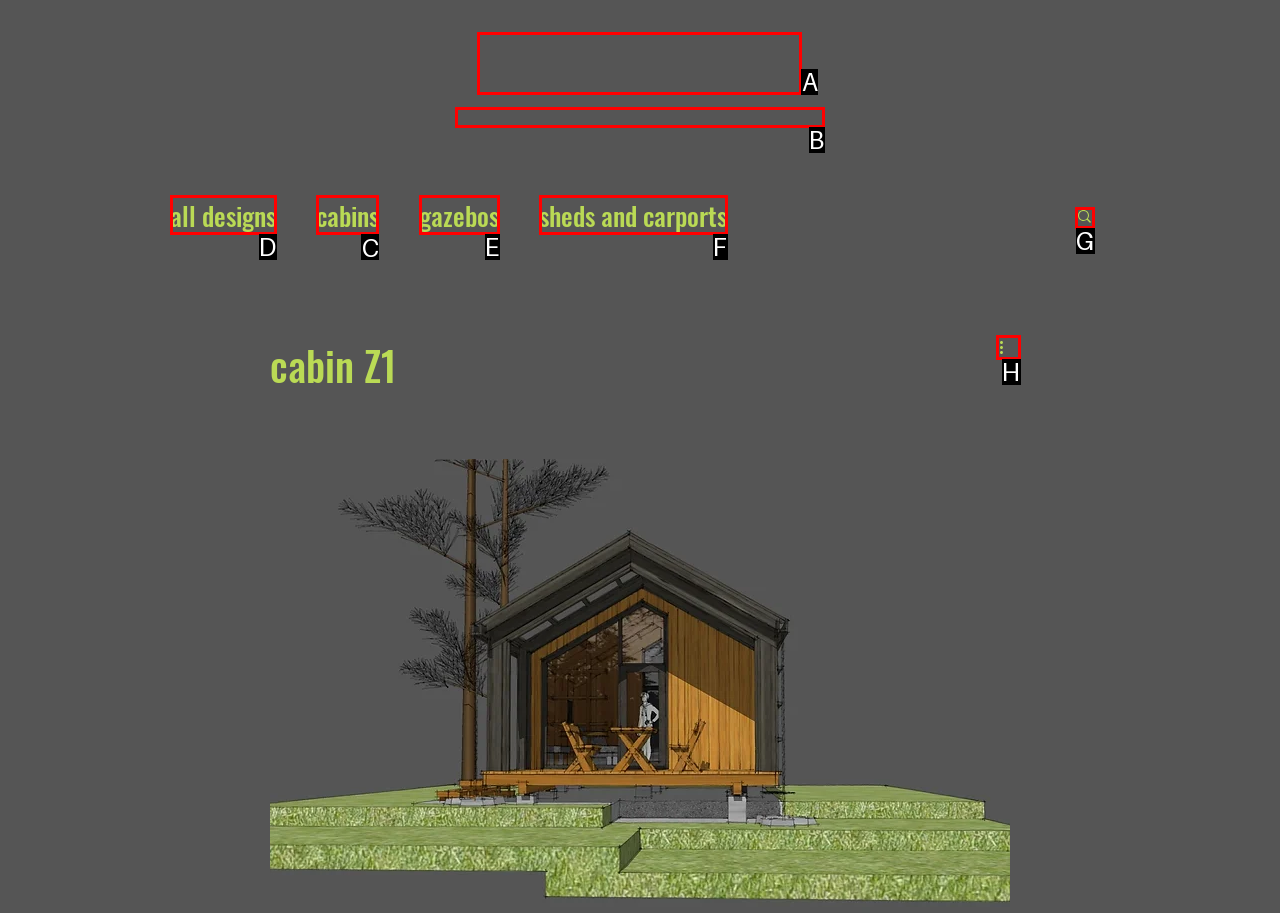Identify the HTML element I need to click to complete this task: go to cabins Provide the option's letter from the available choices.

C